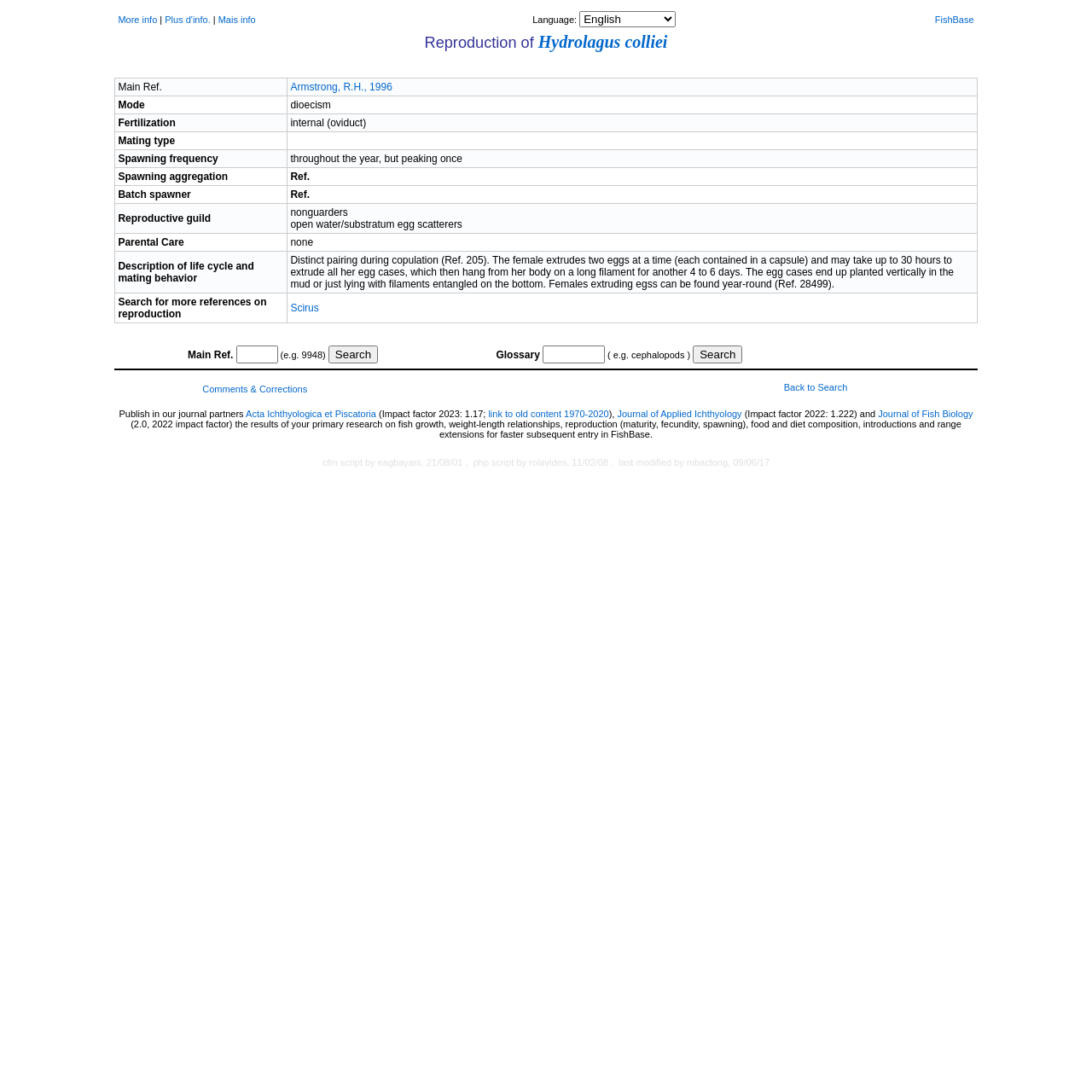Give a detailed explanation of the elements present on the webpage.

The webpage is about the reproduction summary of Hydrolagus colliei. At the top, there are several links to access more information, including "More info", "Plus d'info", and "Mais info". Next to these links, there is a combobox to select the language.

Below the language selection, there is a table with multiple rows, each containing two columns. The table provides information about the reproduction of Hydrolagus colliei, including the main reference, mode, fertilization, mating type, spawning frequency, spawning aggregation, batch spawner, reproductive guild, parental care, and description of life cycle and mating behavior. Each row has a gridcell with a label on the left and a corresponding value on the right.

On the right side of the table, there are several links, including "FishBase", "Comments & Corrections", and "Back to Search". Below the table, there are two search boxes, one for "Main Ref." and another for "Glossary", each with a corresponding button to search.

Further down, there is a section about publishing in journal partners, including Acta Ichthyologica et Piscatoria, Journal of Applied Ichthyology, and Journal of Fish Biology, with their respective impact factors. The webpage also provides information about the script and php script developers, along with the last modified date.

Overall, the webpage is a detailed summary of the reproduction of Hydrolagus colliei, providing various information and references for further research.